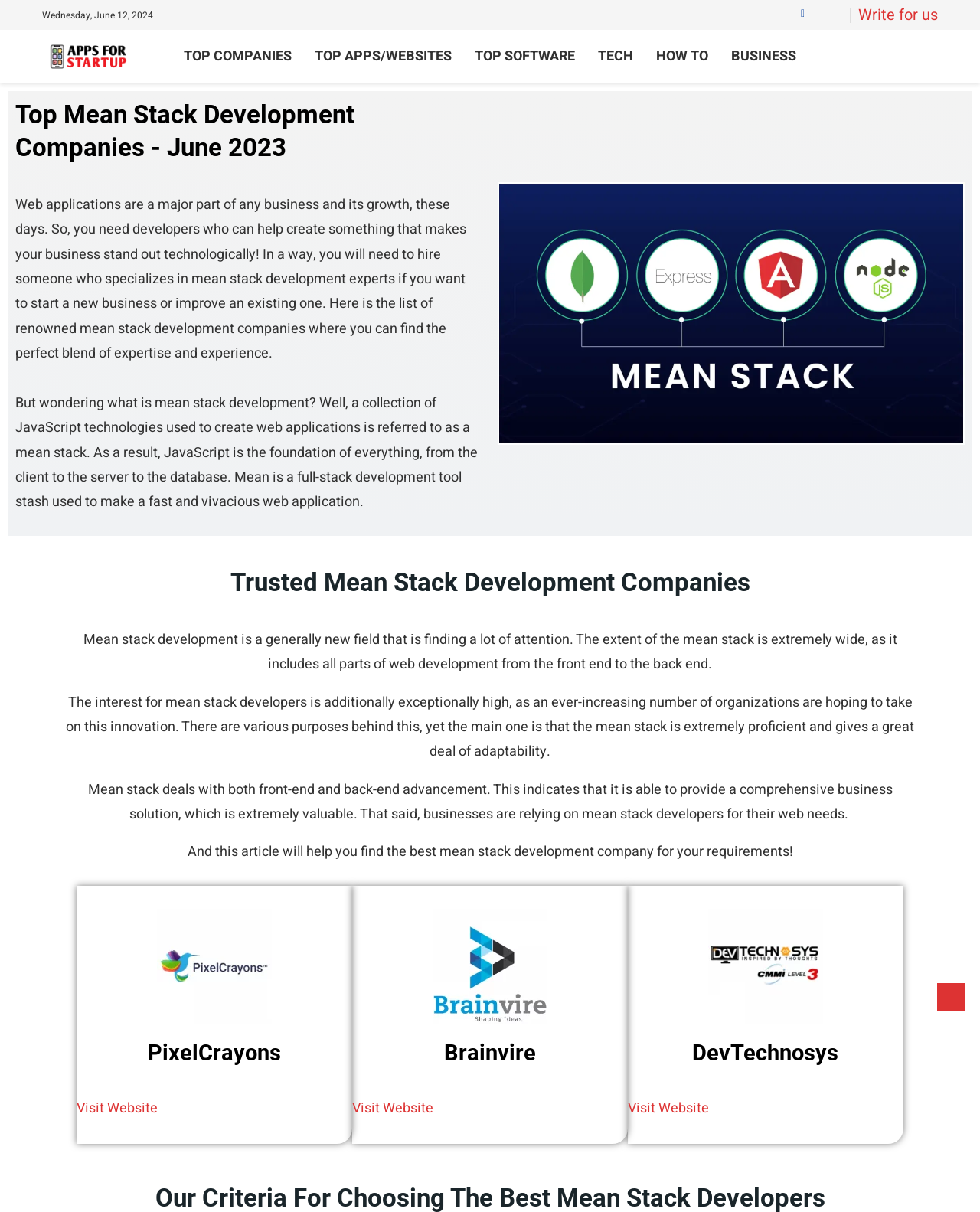Identify the bounding box for the UI element described as: "Write for us". The coordinates should be four float numbers between 0 and 1, i.e., [left, top, right, bottom].

[0.876, 0.003, 0.957, 0.021]